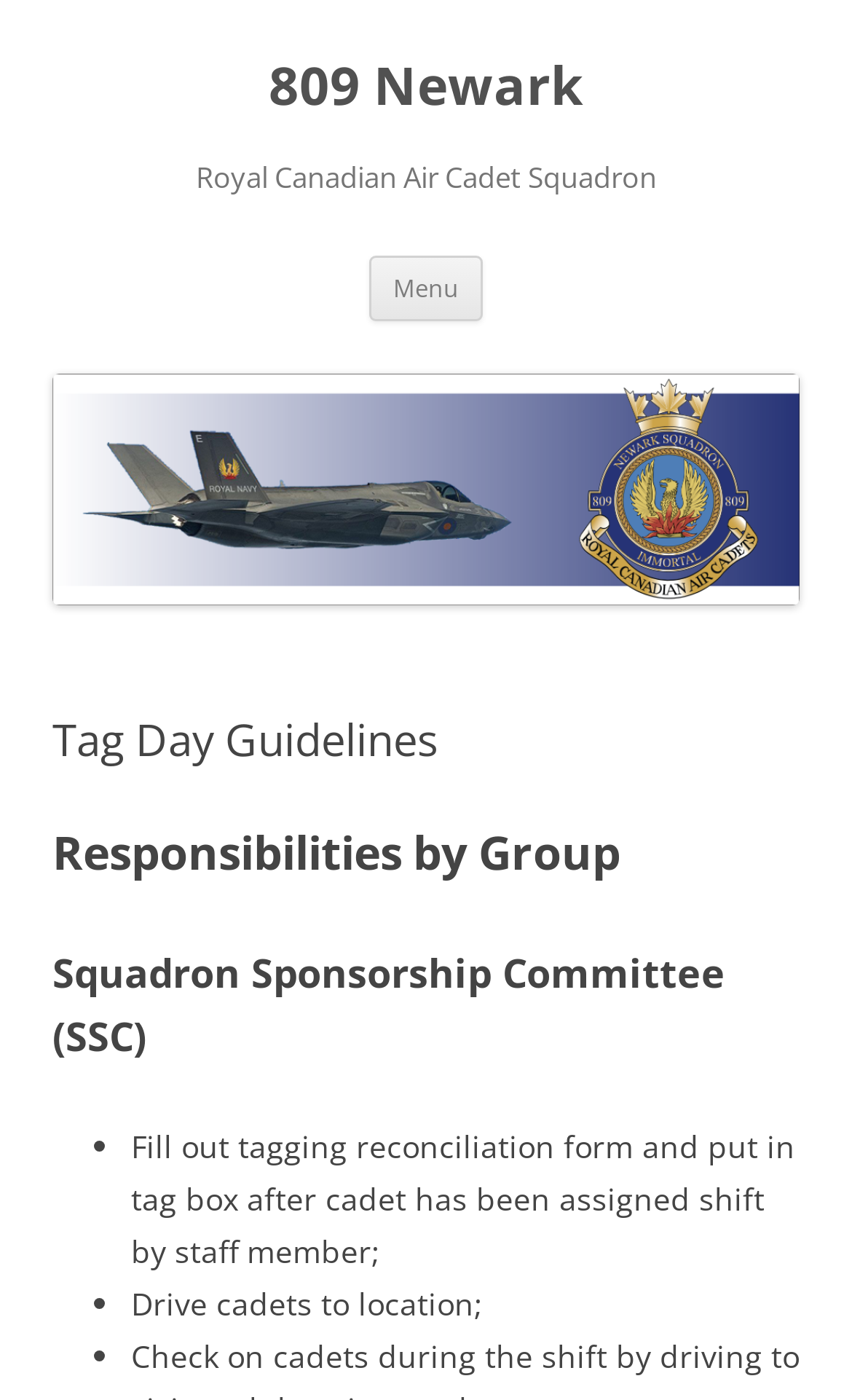What is the first responsibility of staff members?
Look at the image and respond with a one-word or short-phrase answer.

Assign shift to cadet